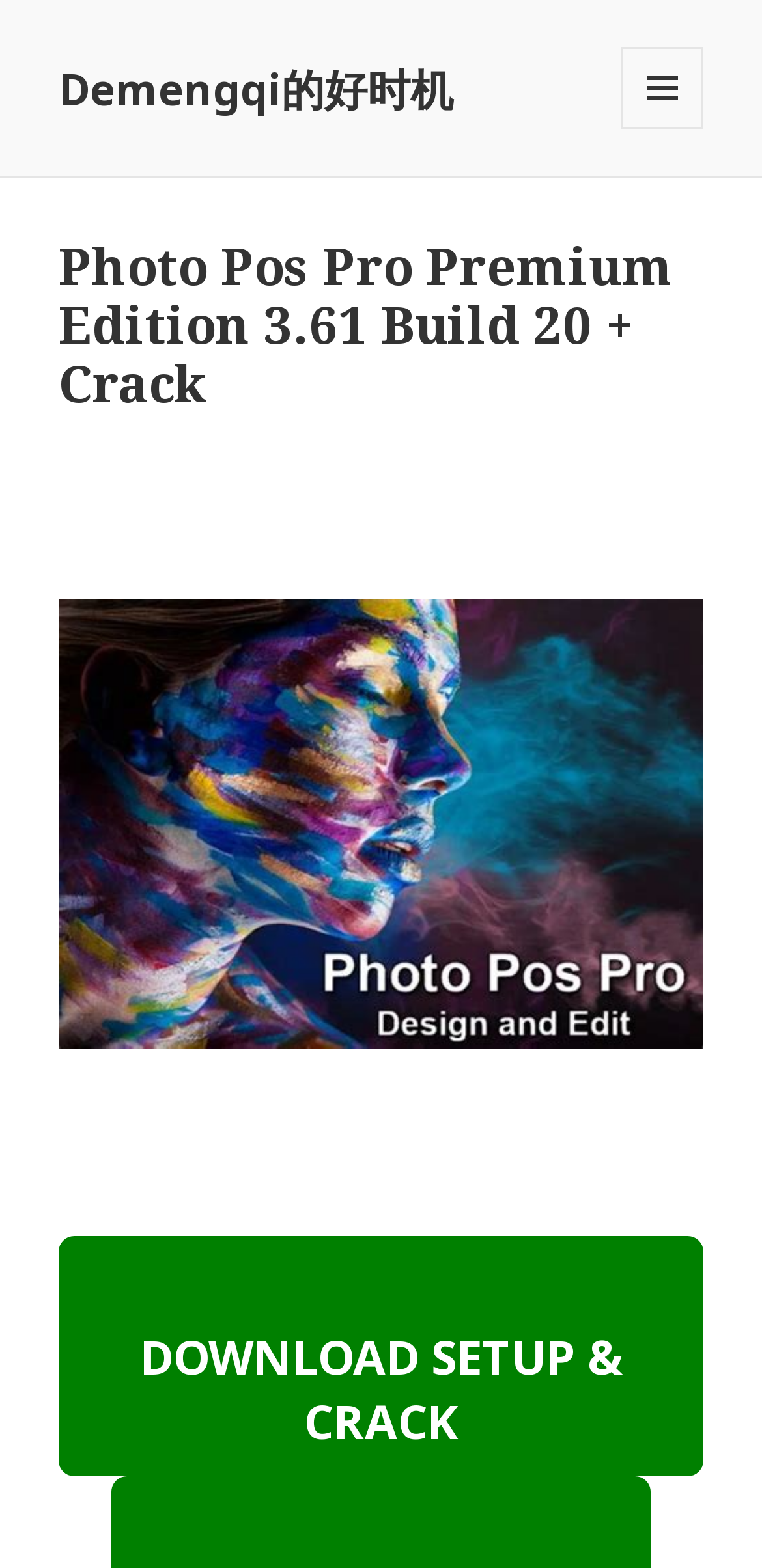What is the name of the software?
Look at the screenshot and respond with one word or a short phrase.

Photo Pos Pro